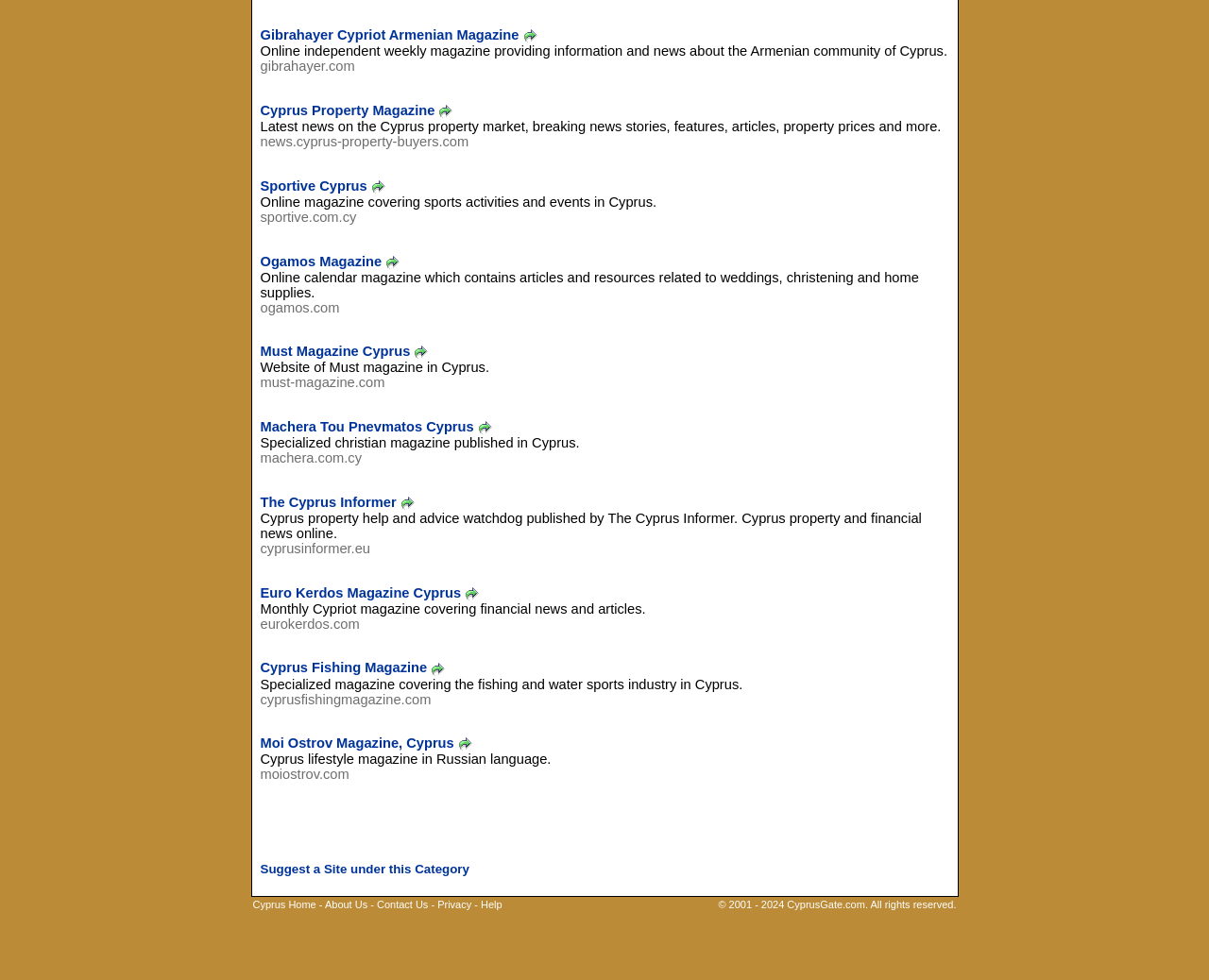Please determine the bounding box coordinates for the UI element described as: "Machera Tou Pnevmatos Cyprus".

[0.215, 0.428, 0.392, 0.443]